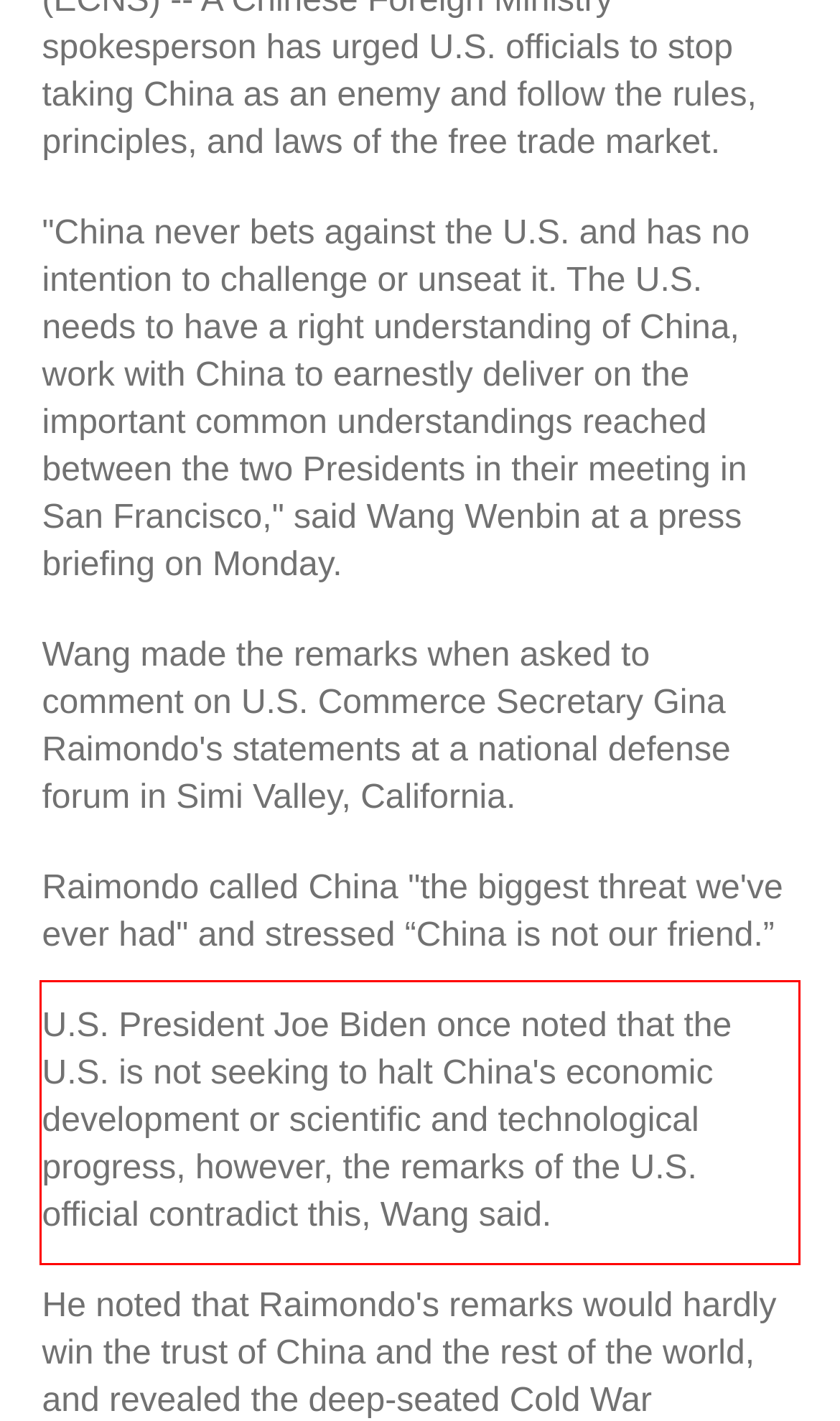Please identify and extract the text from the UI element that is surrounded by a red bounding box in the provided webpage screenshot.

U.S. President Joe Biden once noted that the U.S. is not seeking to halt China's economic development or scientific and technological progress, however, the remarks of the U.S. official contradict this, Wang said.